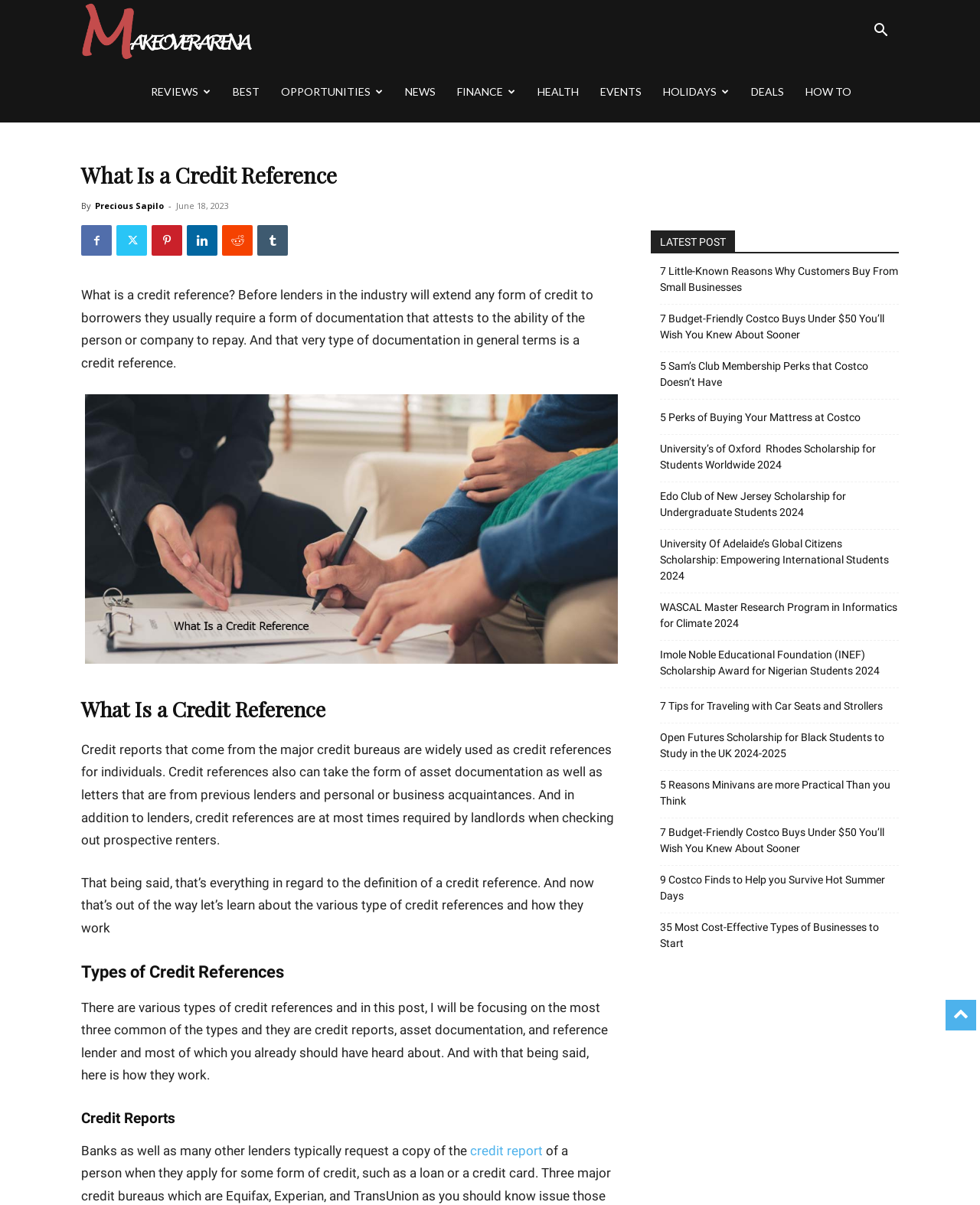Highlight the bounding box coordinates of the region I should click on to meet the following instruction: "Learn more about credit reports".

[0.48, 0.948, 0.554, 0.961]